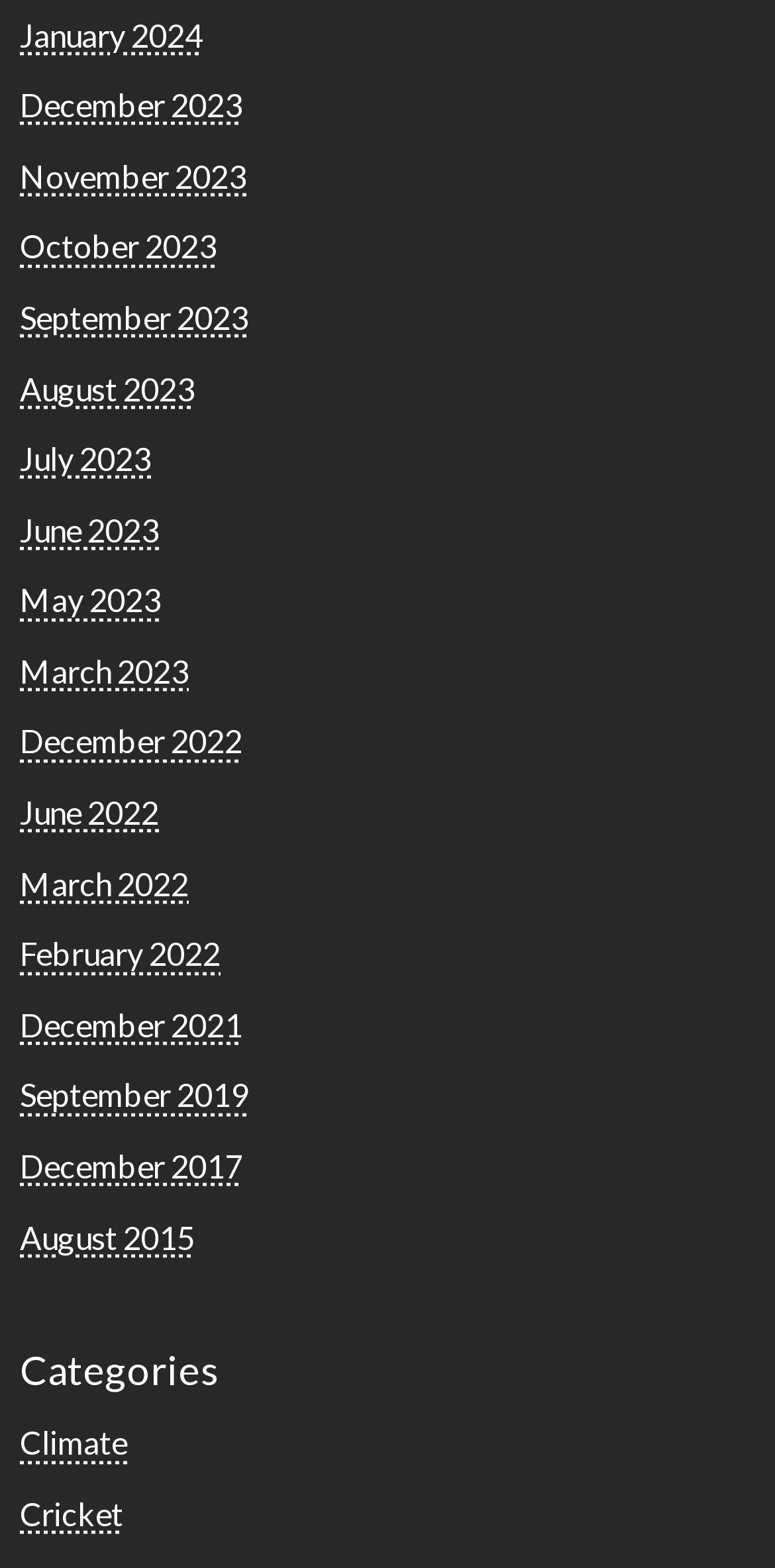Locate the UI element that matches the description Climate in the webpage screenshot. Return the bounding box coordinates in the format (top-left x, top-left y, bottom-right x, bottom-right y), with values ranging from 0 to 1.

[0.026, 0.908, 0.164, 0.932]